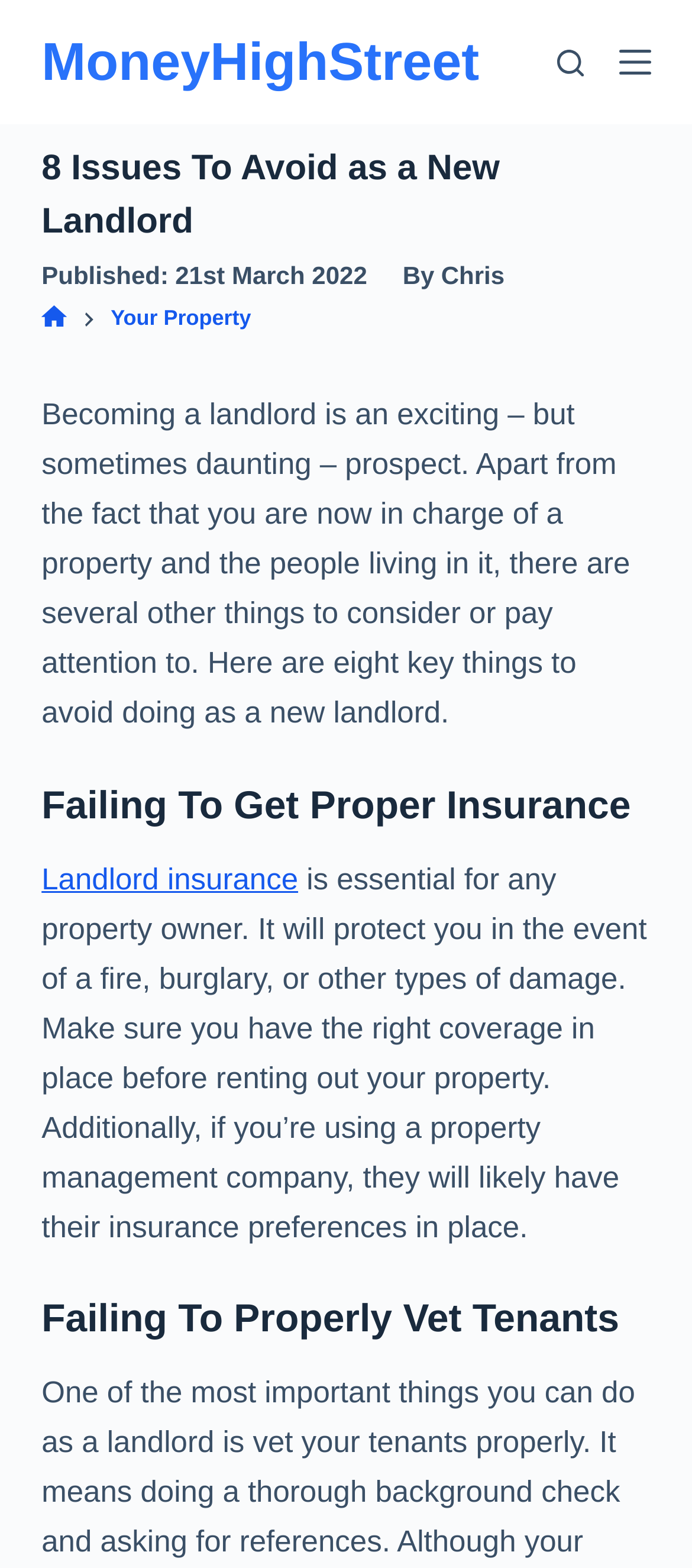What is the date the article was published?
Please provide a single word or phrase in response based on the screenshot.

21st March 2022